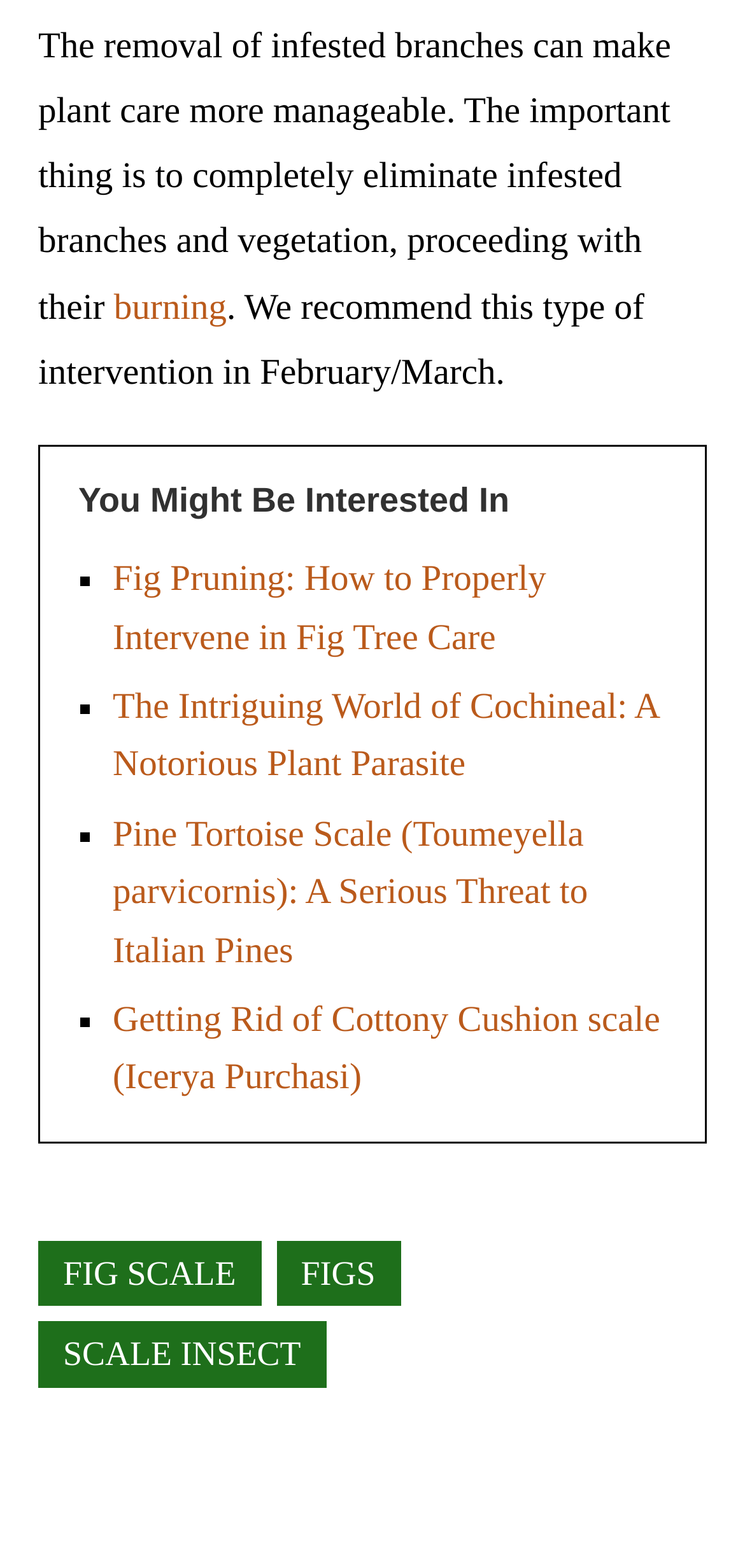What is the purpose of the list of links?
Your answer should be a single word or phrase derived from the screenshot.

To provide related information